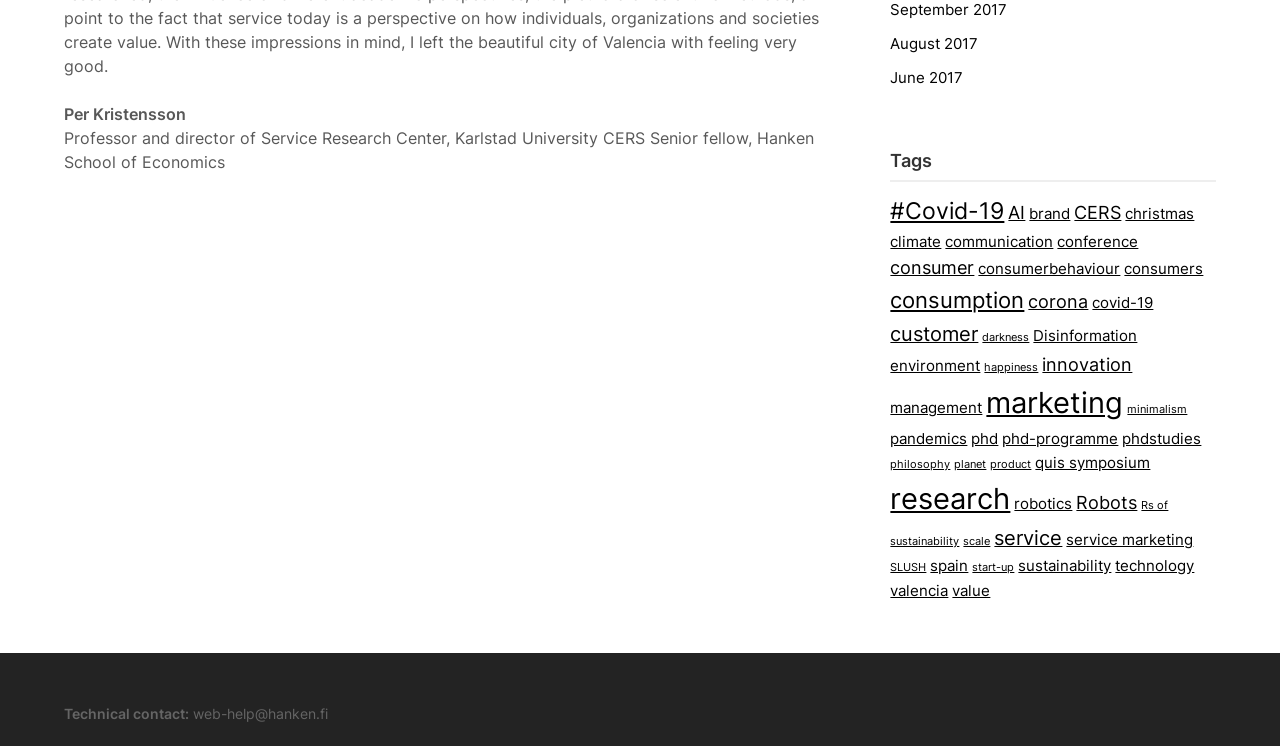How many items are tagged with 'marketing'?
Provide a fully detailed and comprehensive answer to the question.

The link element with the text 'marketing' has a description of '(12 items)', indicating that there are 12 items tagged with 'marketing'.